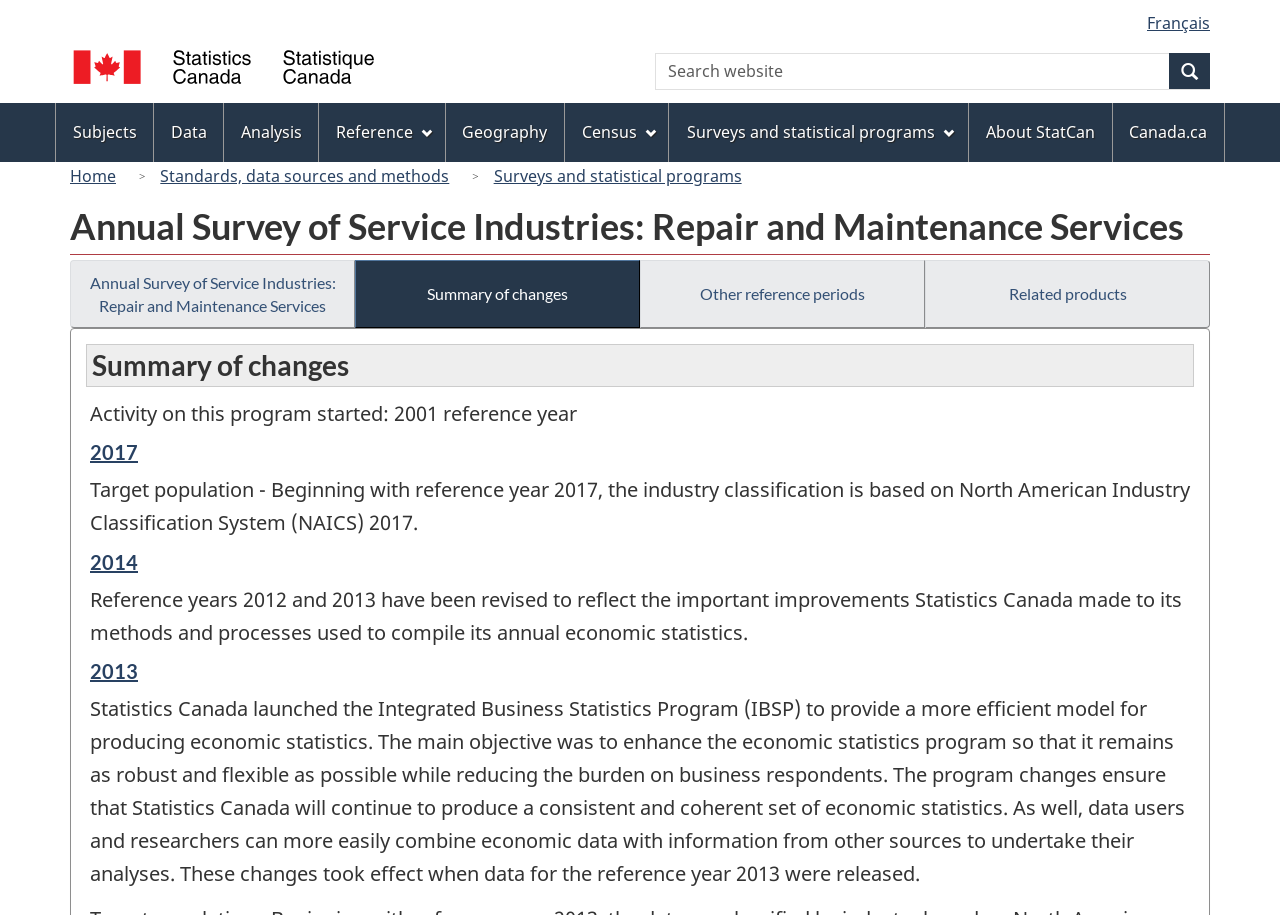Could you determine the bounding box coordinates of the clickable element to complete the instruction: "Search website"? Provide the coordinates as four float numbers between 0 and 1, i.e., [left, top, right, bottom].

[0.913, 0.058, 0.945, 0.097]